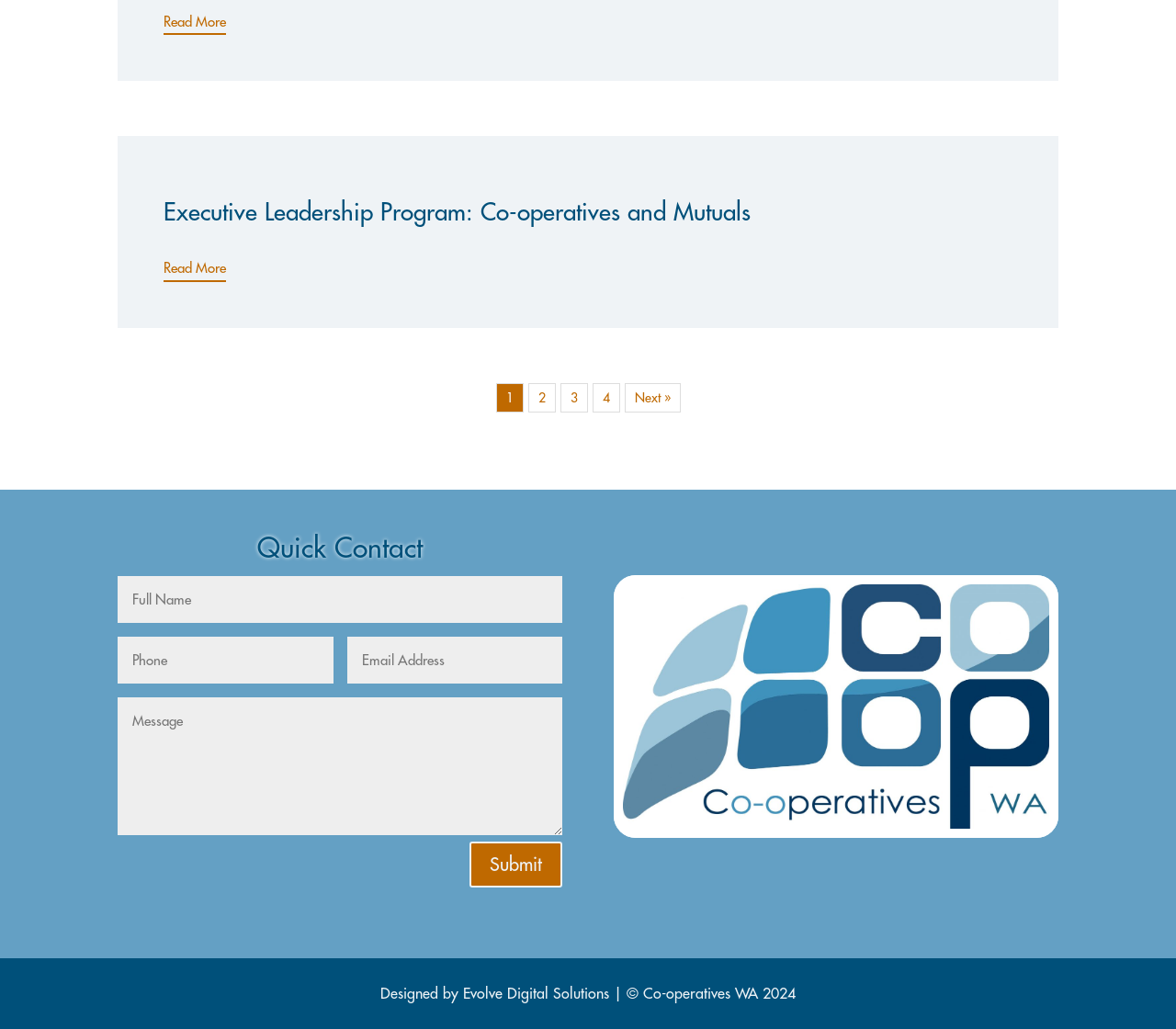Refer to the image and provide a thorough answer to this question:
What is the title of the Executive Leadership Program?

The title of the Executive Leadership Program can be found in the heading element with the text 'Executive Leadership Program: Co-operatives and Mutuals'.